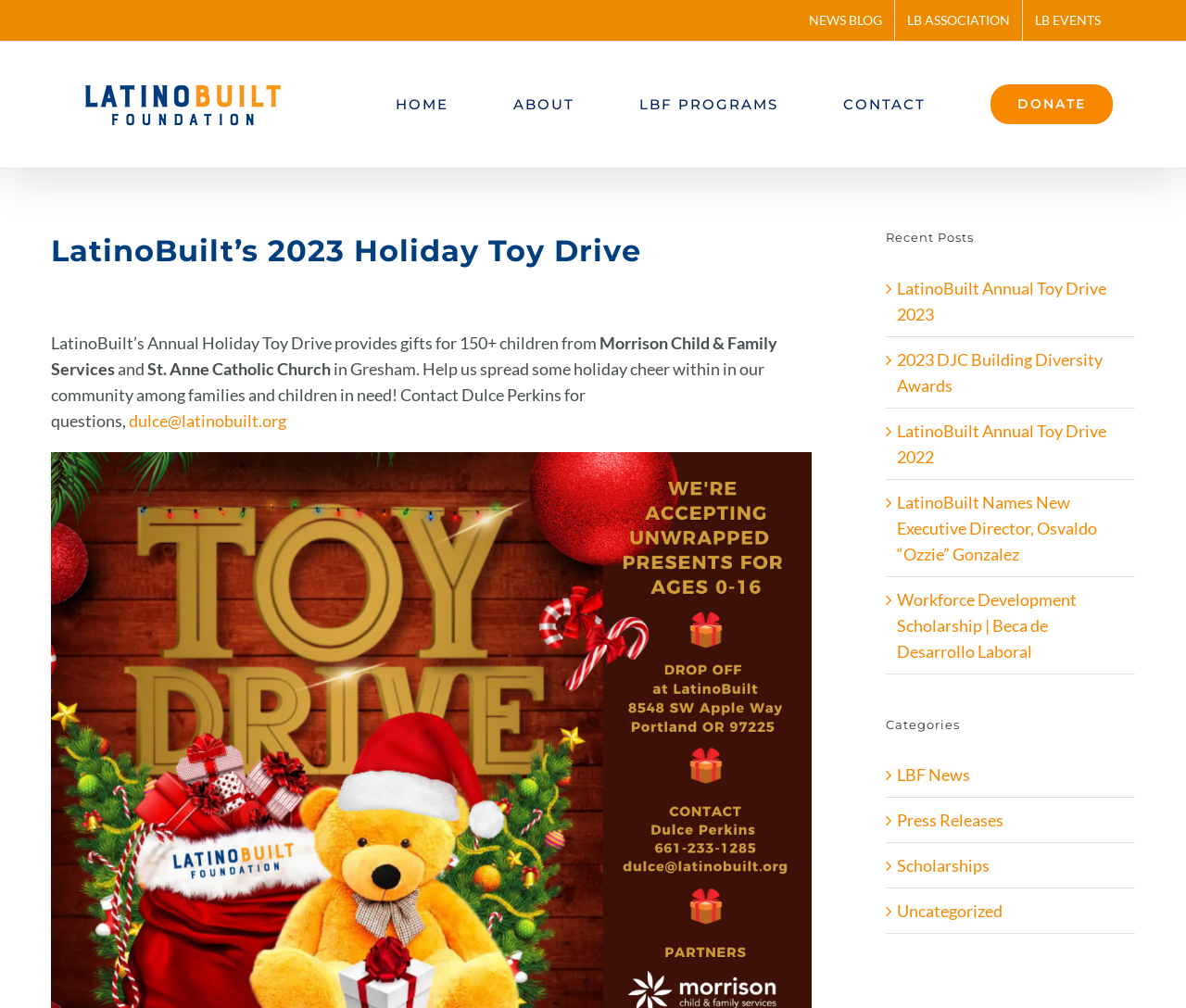Offer an in-depth caption of the entire webpage.

The webpage is about LatinoBuilt's Annual Toy Drive, specifically the 2023 event. At the top, there is a navigation menu with links to "NEWS BLOG", "LB ASSOCIATION", and "LB EVENTS". Below this, there is a logo of the LatinoBuilt Foundation, which is also a link.

The main content of the page is divided into two sections. On the left, there is a main menu with links to "HOME", "ABOUT", "LBF PROGRAMS", "CONTACT", and "DONATE". Below this, there is a heading that reads "LatinoBuilt’s 2023 Holiday Toy Drive". This is followed by a paragraph of text that explains the purpose of the toy drive, which is to provide gifts for over 150 children from Morrison Child & Family Services and St. Anne Catholic Church in Gresham.

On the right side of the page, there is a complementary section with a heading that reads "Recent Posts". Below this, there are five links to recent news articles, each with a brief title and an icon. Below the recent posts, there is a section with a heading that reads "Categories", which lists four categories: "LBF News", "Press Releases", "Scholarships", and "Uncategorized", each with a link.

There are a total of 12 links on the page, including the navigation menu, main menu, and links to news articles and categories. There is also one image on the page, which is the LatinoBuilt Foundation logo.